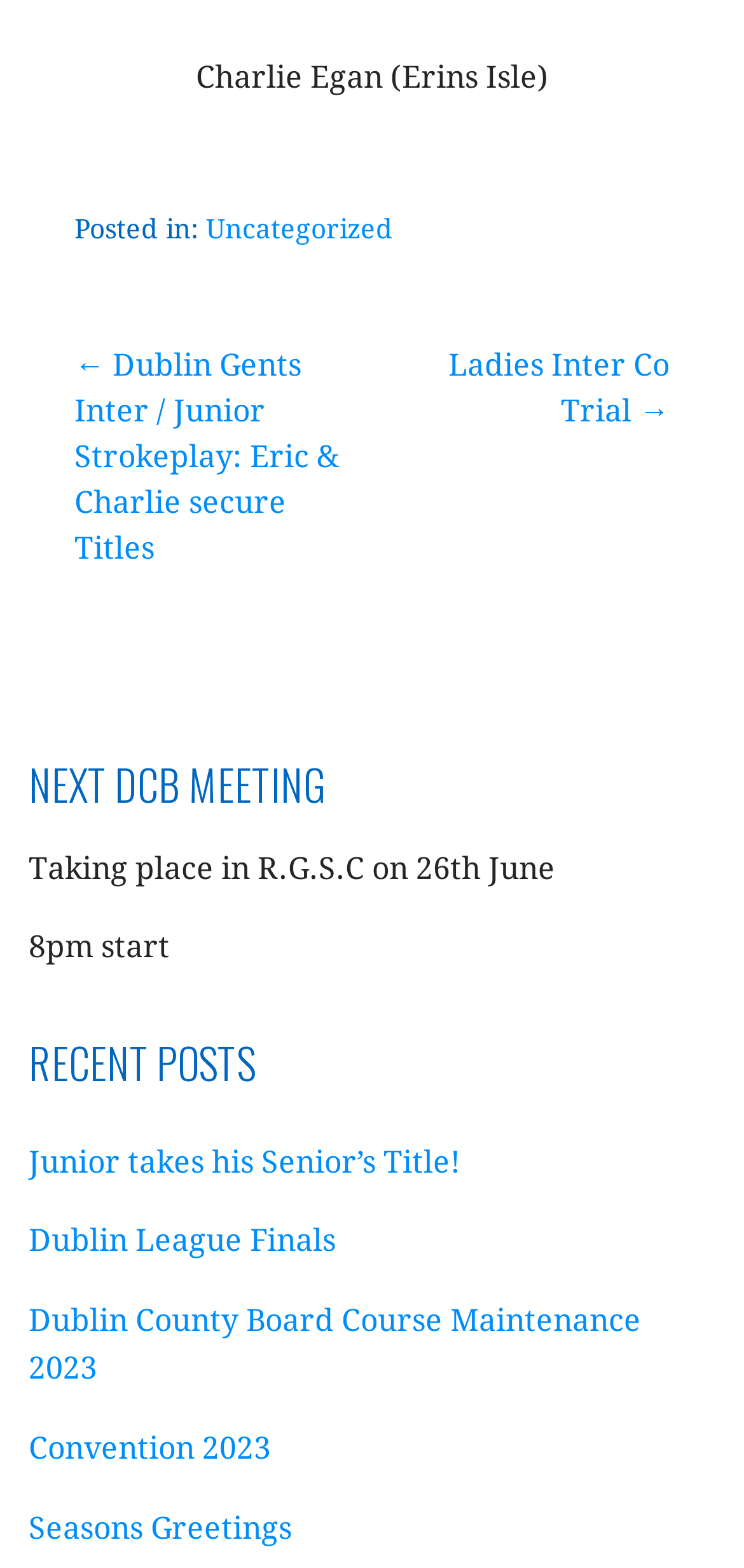Use a single word or phrase to answer the question:
What is the purpose of the next DCB meeting?

Not specified